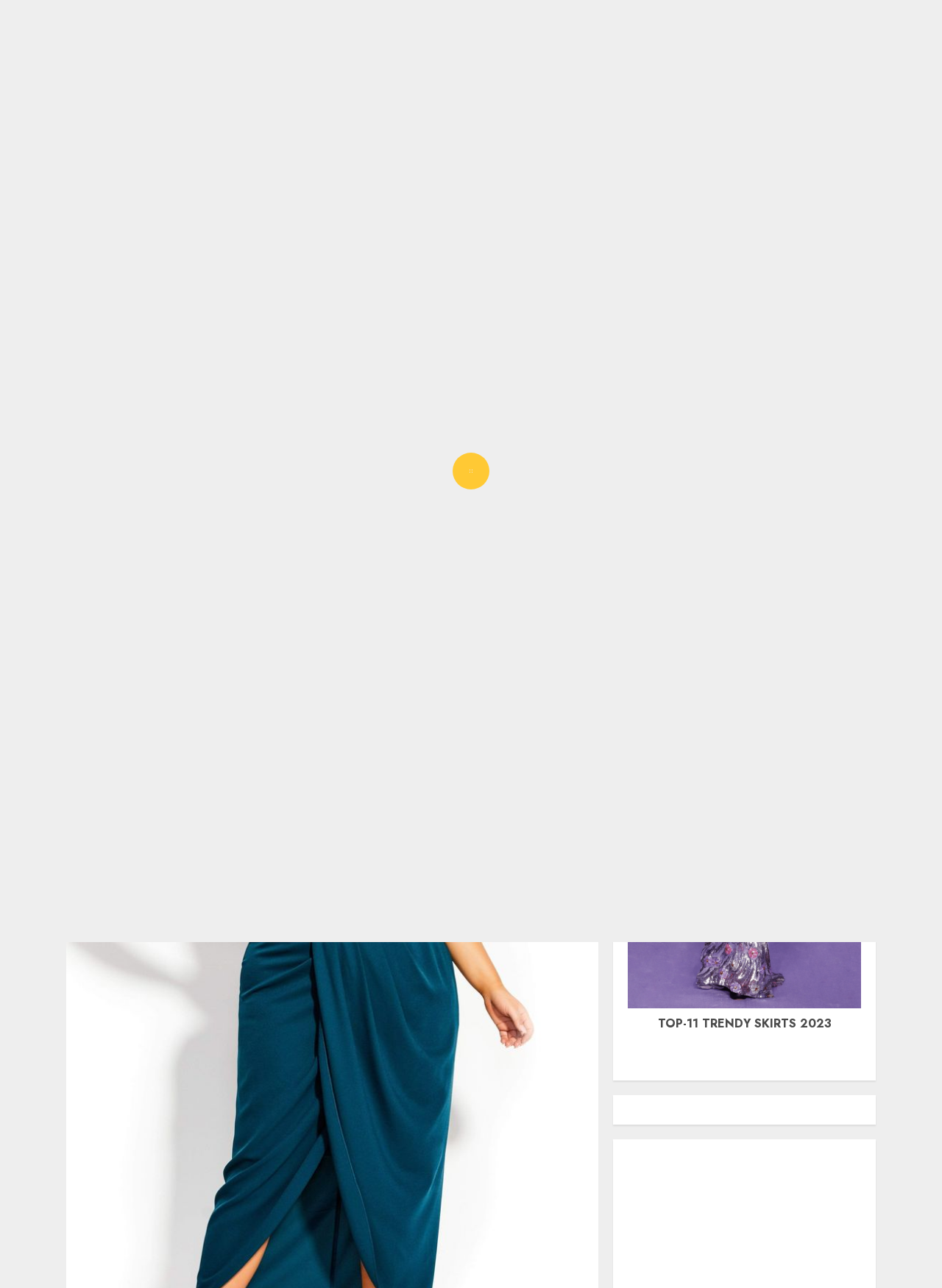Please locate the bounding box coordinates of the element that should be clicked to achieve the given instruction: "Read the article 'Elegance Redefined: Best Formal Dresses for Big Bust and Tummy'".

[0.209, 0.258, 0.498, 0.27]